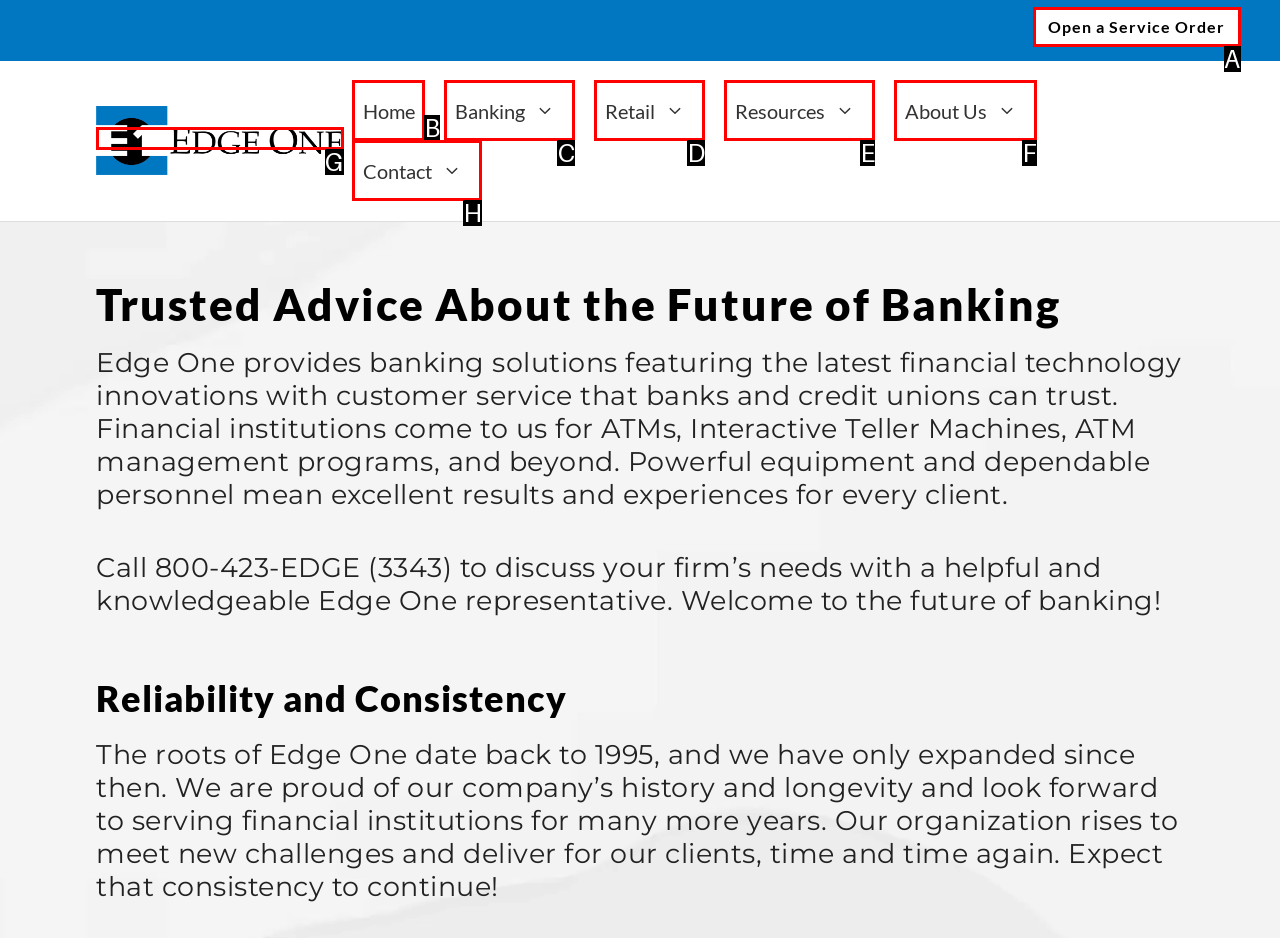Decide which UI element to click to accomplish the task: Like the second post
Respond with the corresponding option letter.

None